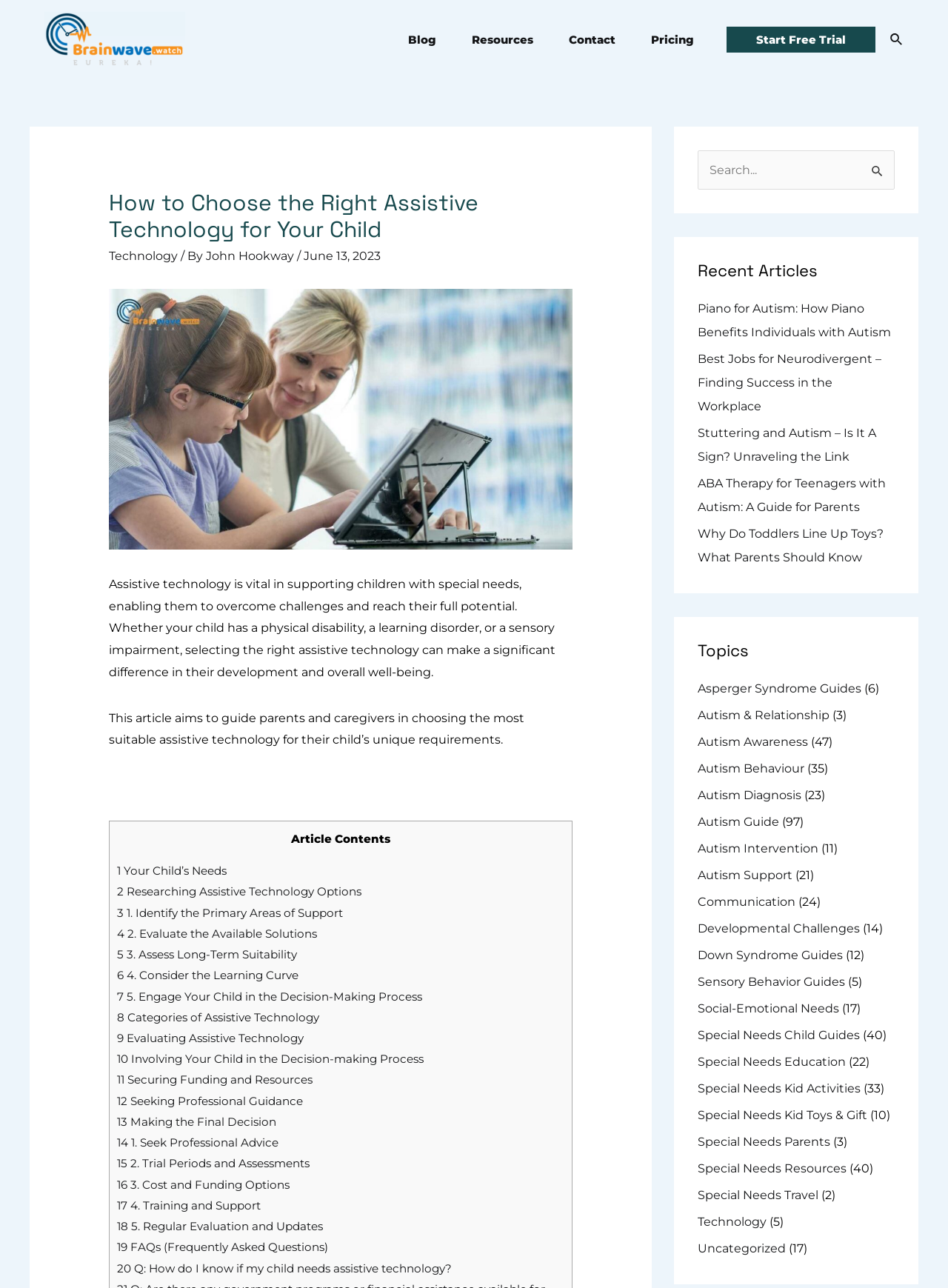Give a one-word or one-phrase response to the question: 
What is the author's name?

John Hookway